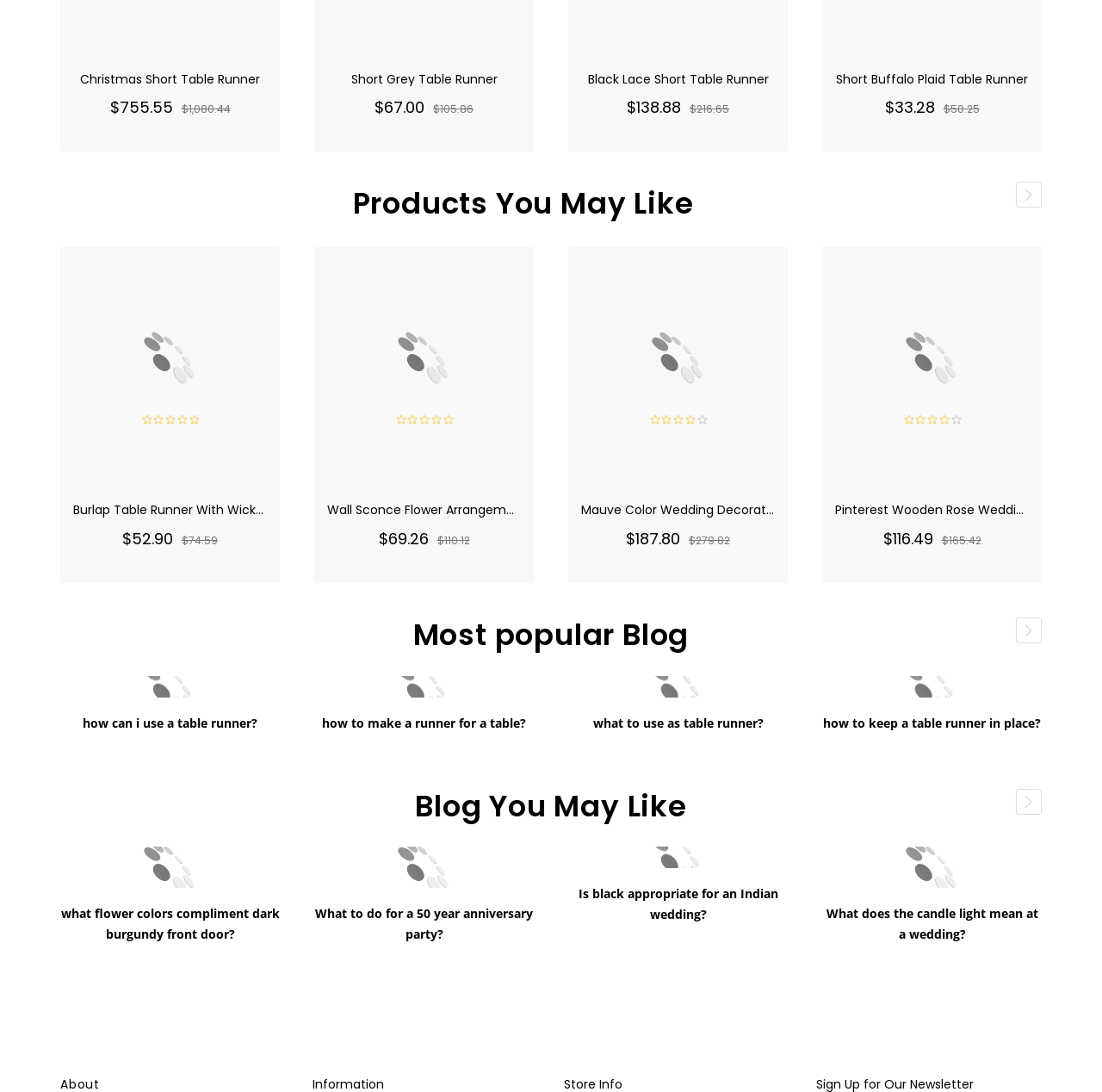What is the price of the Christmas Short Table Runner?
Look at the image and answer the question with a single word or phrase.

$755.55